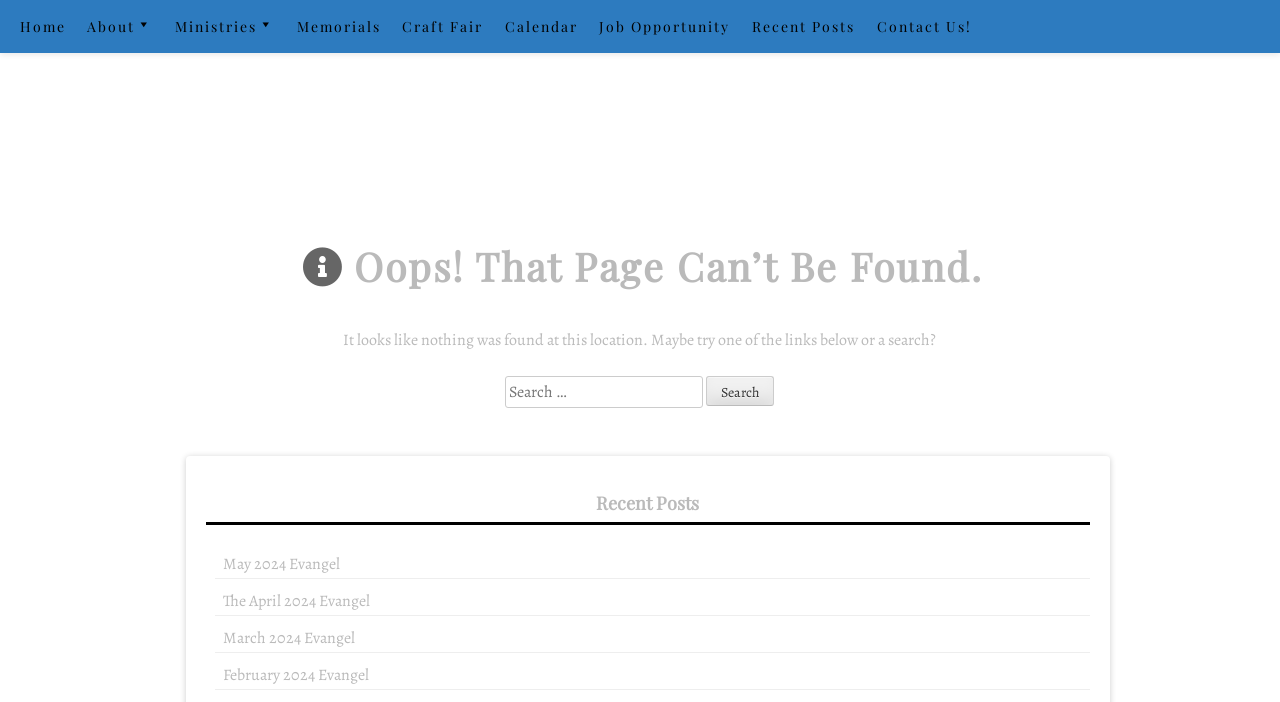Please locate the bounding box coordinates of the region I need to click to follow this instruction: "search for something".

[0.395, 0.535, 0.55, 0.581]